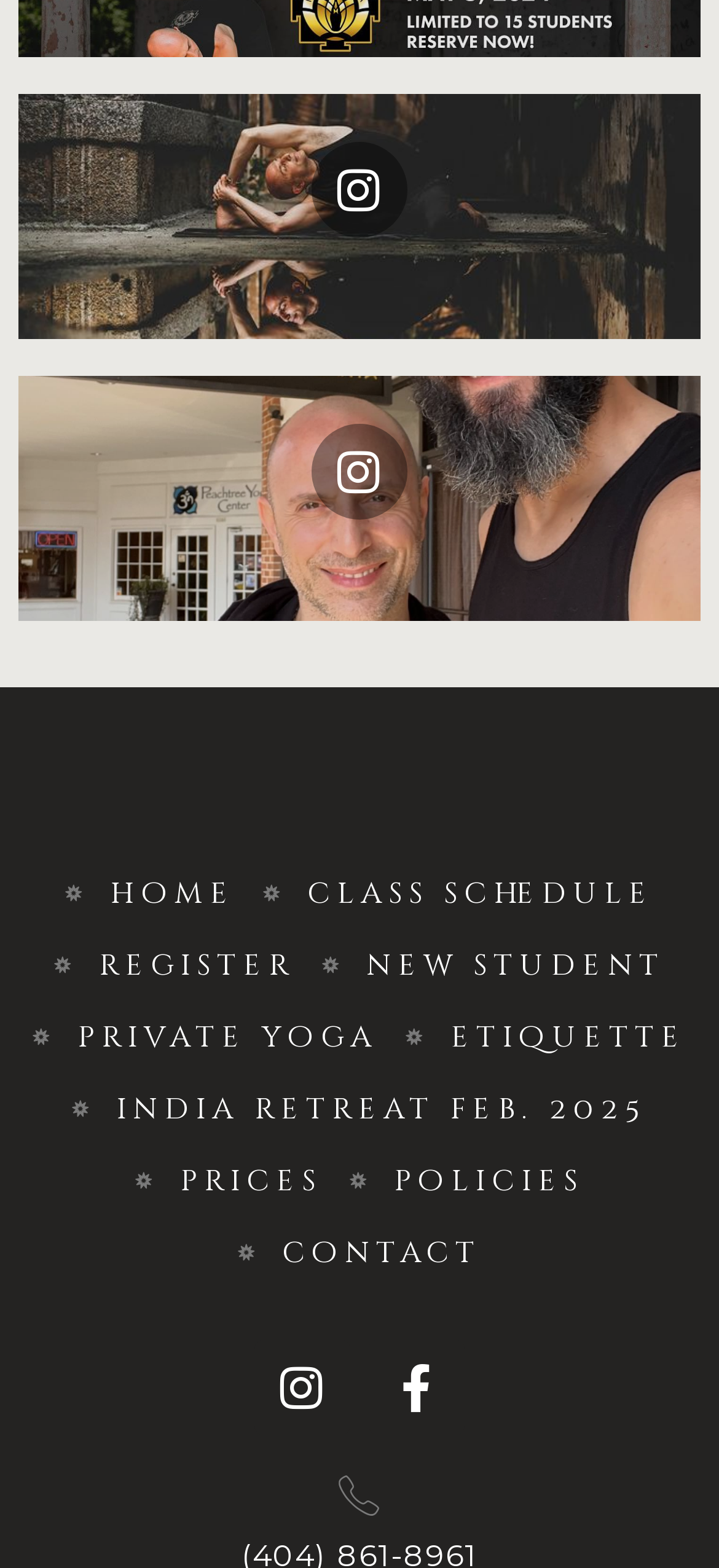Provide the bounding box coordinates for the area that should be clicked to complete the instruction: "register for a class".

[0.075, 0.601, 0.409, 0.629]